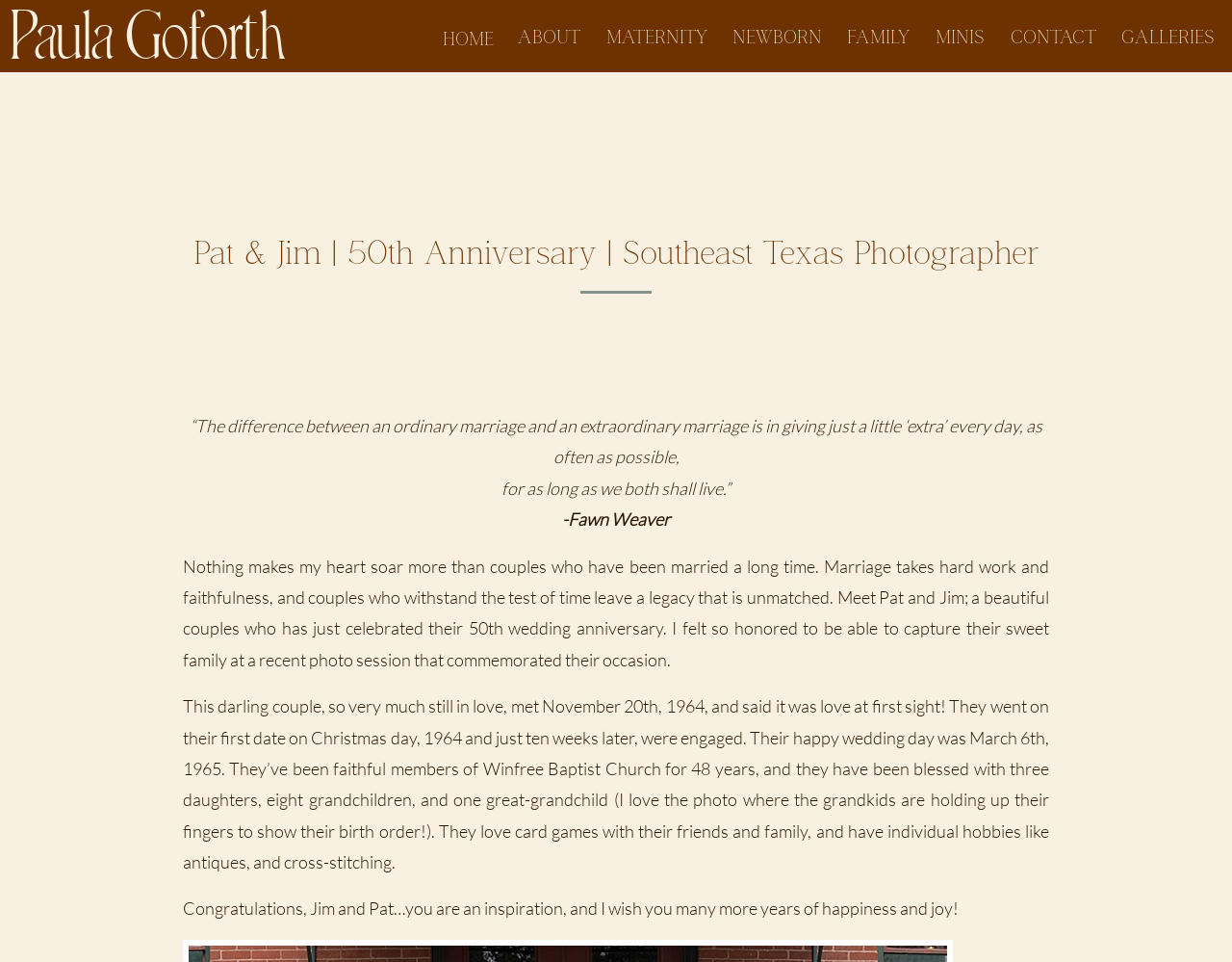Identify the bounding box for the UI element described as: "Newborn". The coordinates should be four float numbers between 0 and 1, i.e., [left, top, right, bottom].

[0.593, 0.024, 0.669, 0.05]